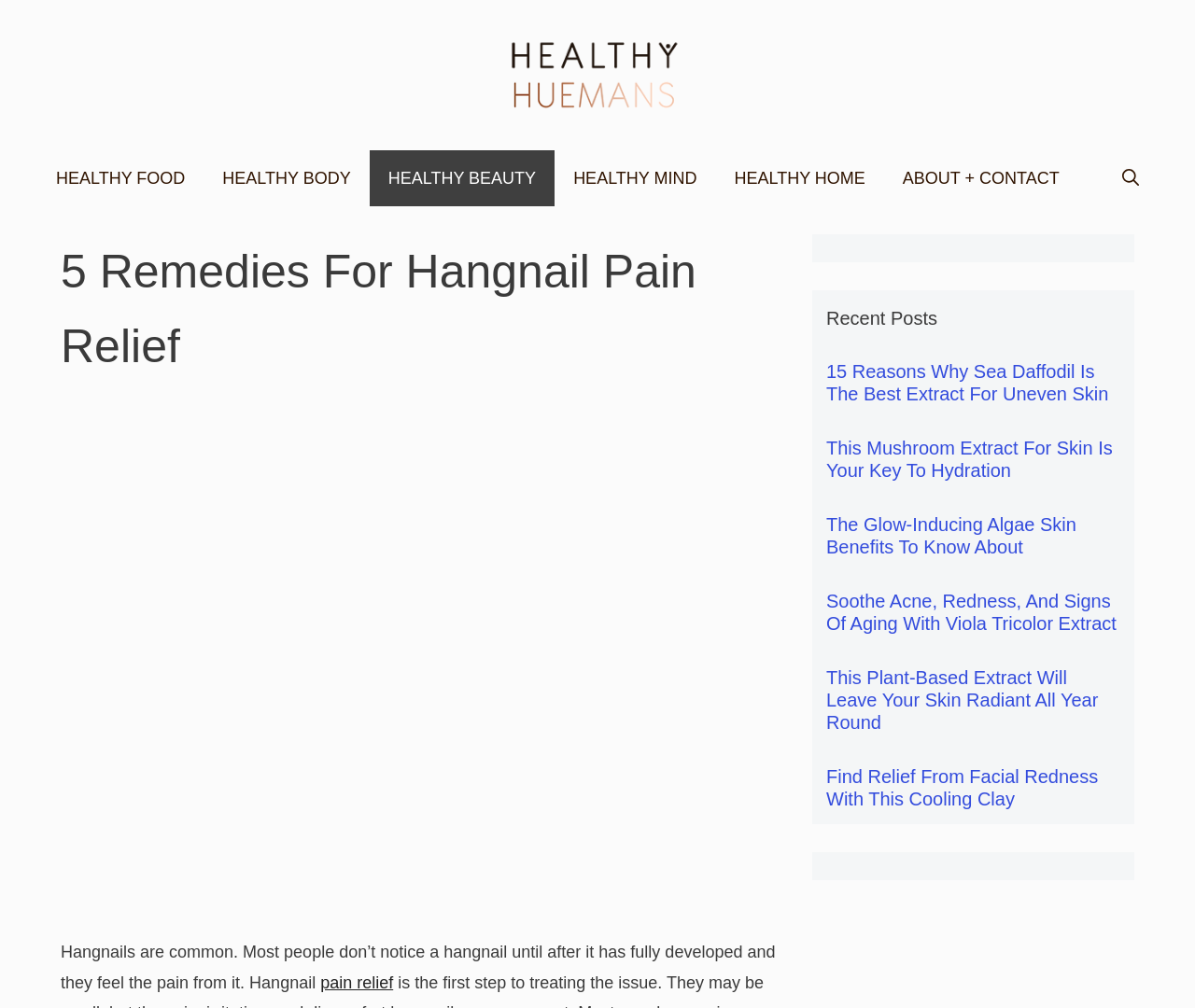Locate the bounding box coordinates of the area to click to fulfill this instruction: "Explore the website's ABOUT + CONTACT page". The bounding box should be presented as four float numbers between 0 and 1, in the order [left, top, right, bottom].

[0.74, 0.149, 0.902, 0.205]